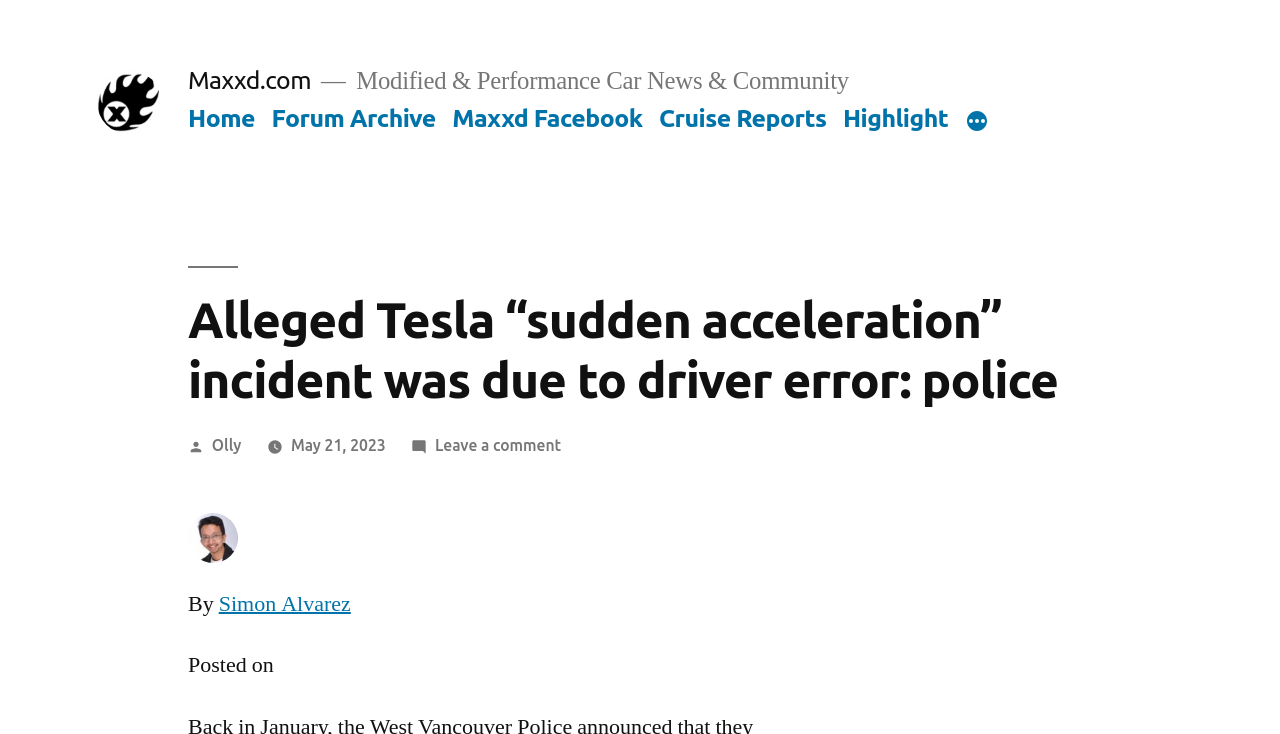Please find the bounding box for the UI element described by: "Simon Alvarez".

[0.171, 0.804, 0.274, 0.842]